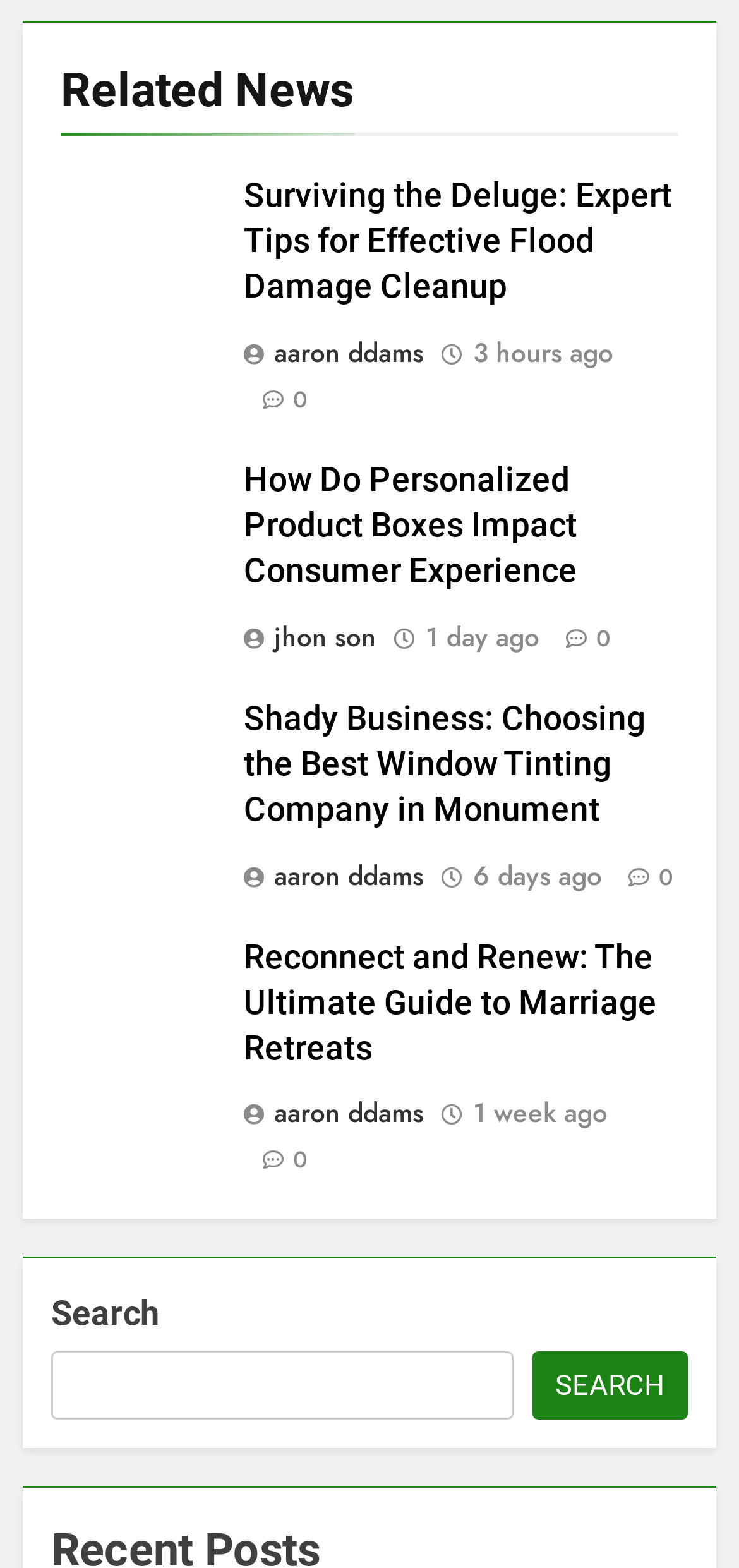Can you show the bounding box coordinates of the region to click on to complete the task described in the instruction: "Search for something"?

[0.069, 0.862, 0.695, 0.906]